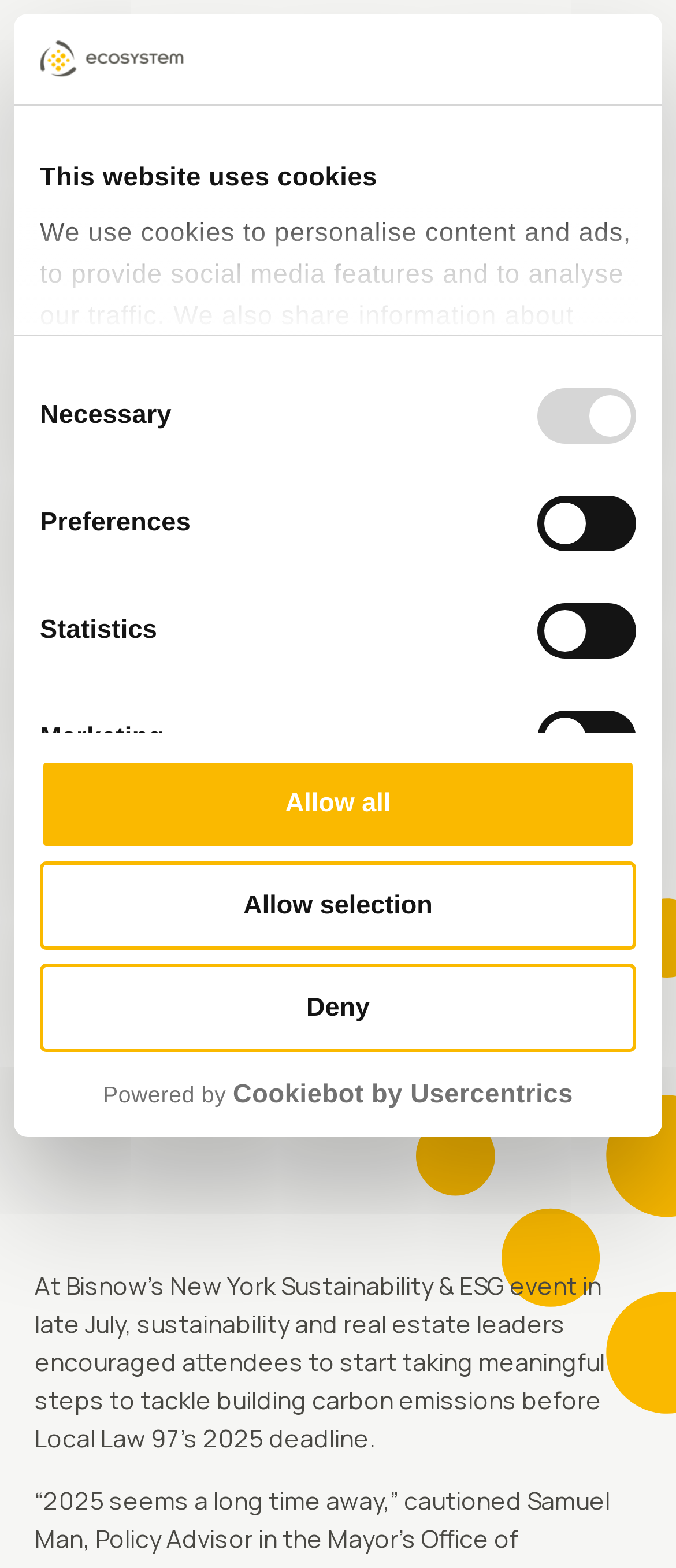Determine the main heading of the webpage and generate its text.

The Push for Electrification in NYC